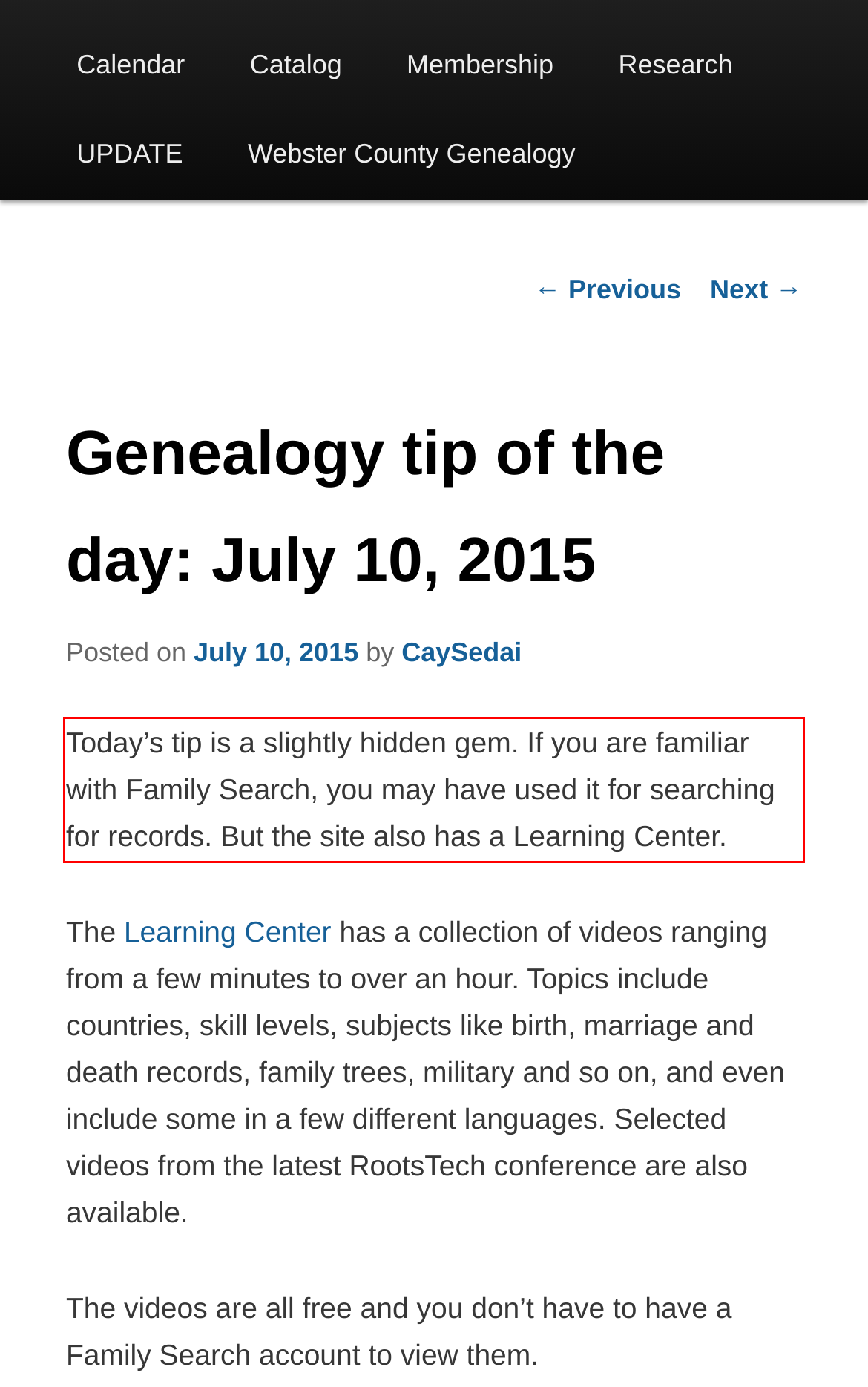Analyze the red bounding box in the provided webpage screenshot and generate the text content contained within.

Today’s tip is a slightly hidden gem. If you are familiar with Family Search, you may have used it for searching for records. But the site also has a Learning Center.